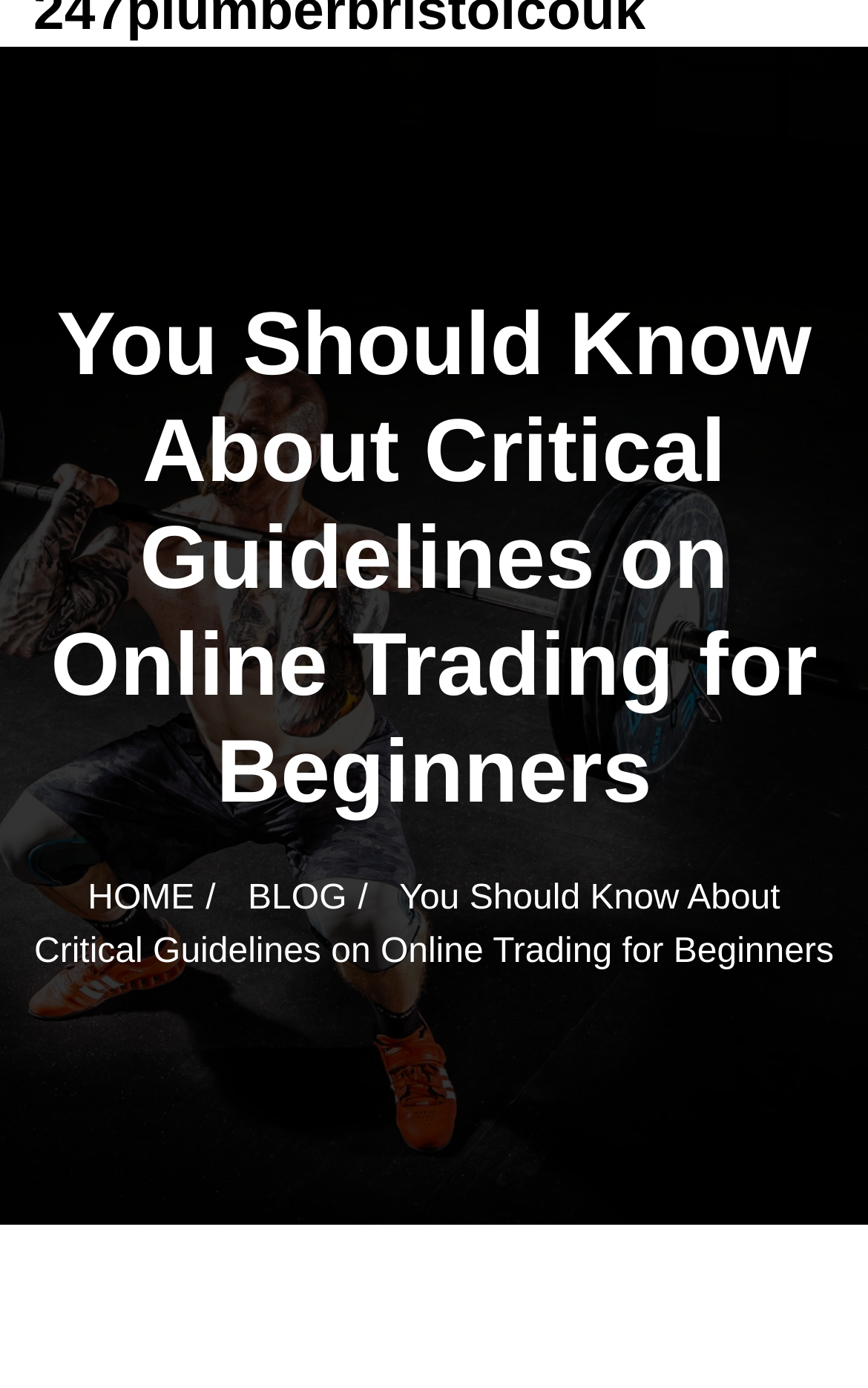Please determine the bounding box coordinates, formatted as (top-left x, top-left y, bottom-right x, bottom-right y), with all values as floating point numbers between 0 and 1. Identify the bounding box of the region described as: Home

[0.101, 0.634, 0.274, 0.661]